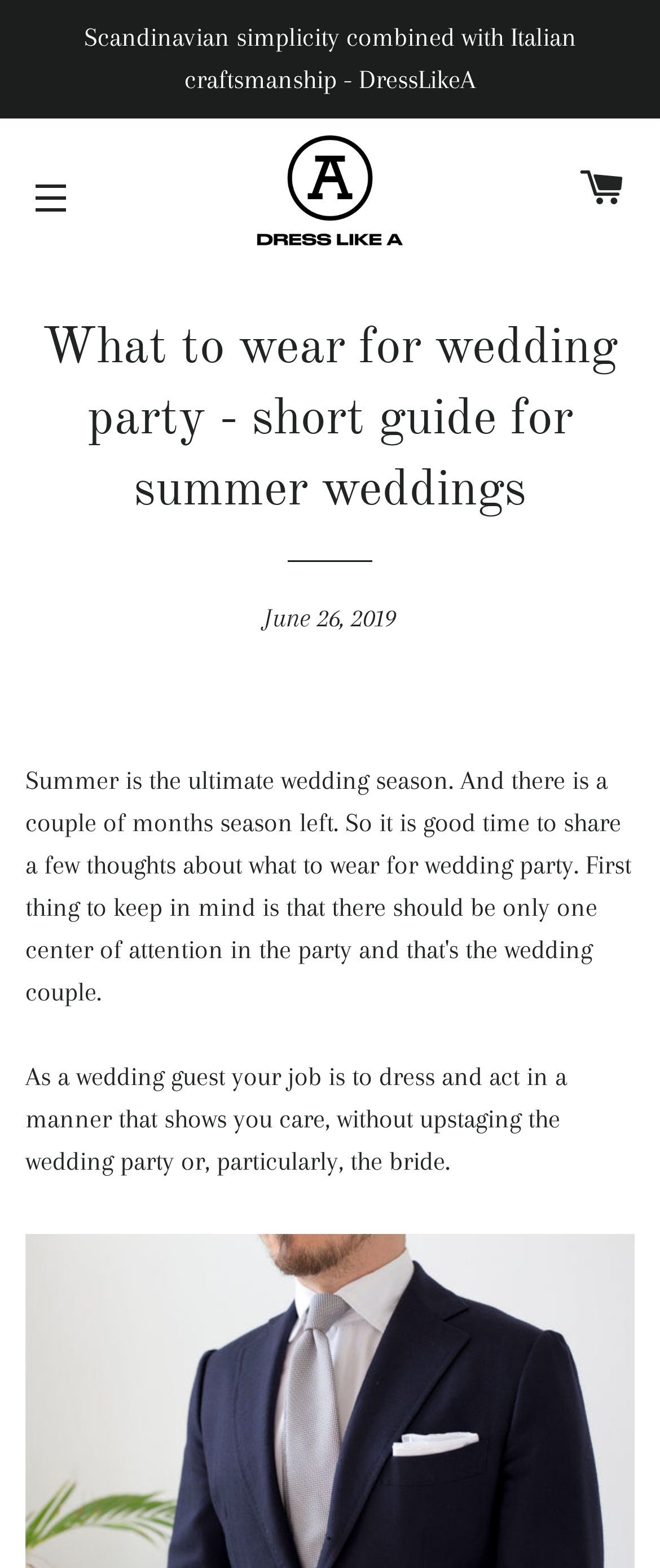Can you find the bounding box coordinates for the UI element given this description: "Cart"? Provide the coordinates as four float numbers between 0 and 1: [left, top, right, bottom].

[0.84, 0.083, 0.987, 0.16]